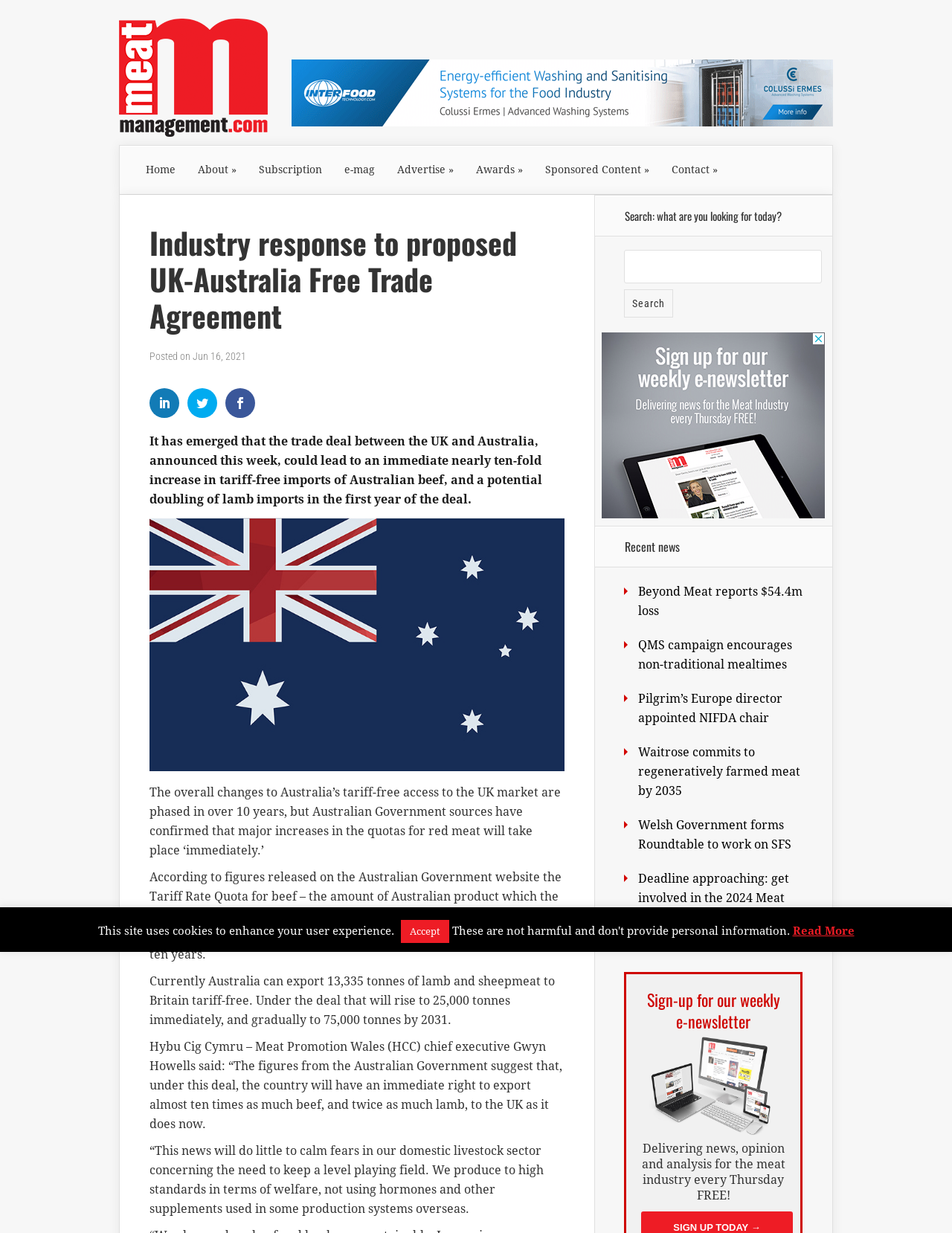Please locate the bounding box coordinates of the element that should be clicked to achieve the given instruction: "Search for something".

[0.655, 0.198, 0.843, 0.258]